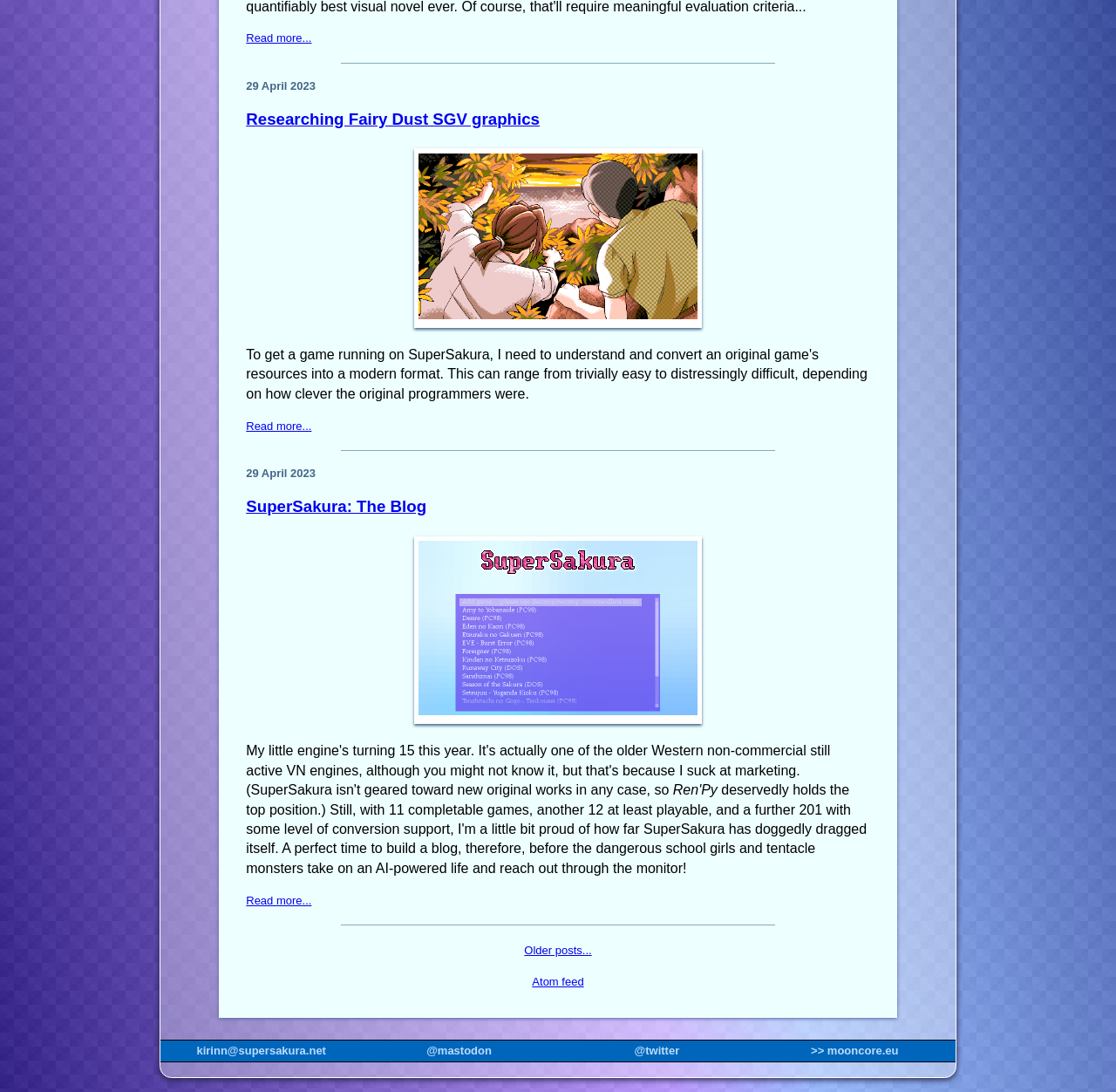Determine the bounding box coordinates of the UI element described below. Use the format (top-left x, top-left y, bottom-right x, bottom-right y) with floating point numbers between 0 and 1: @mastodon

[0.382, 0.956, 0.441, 0.968]